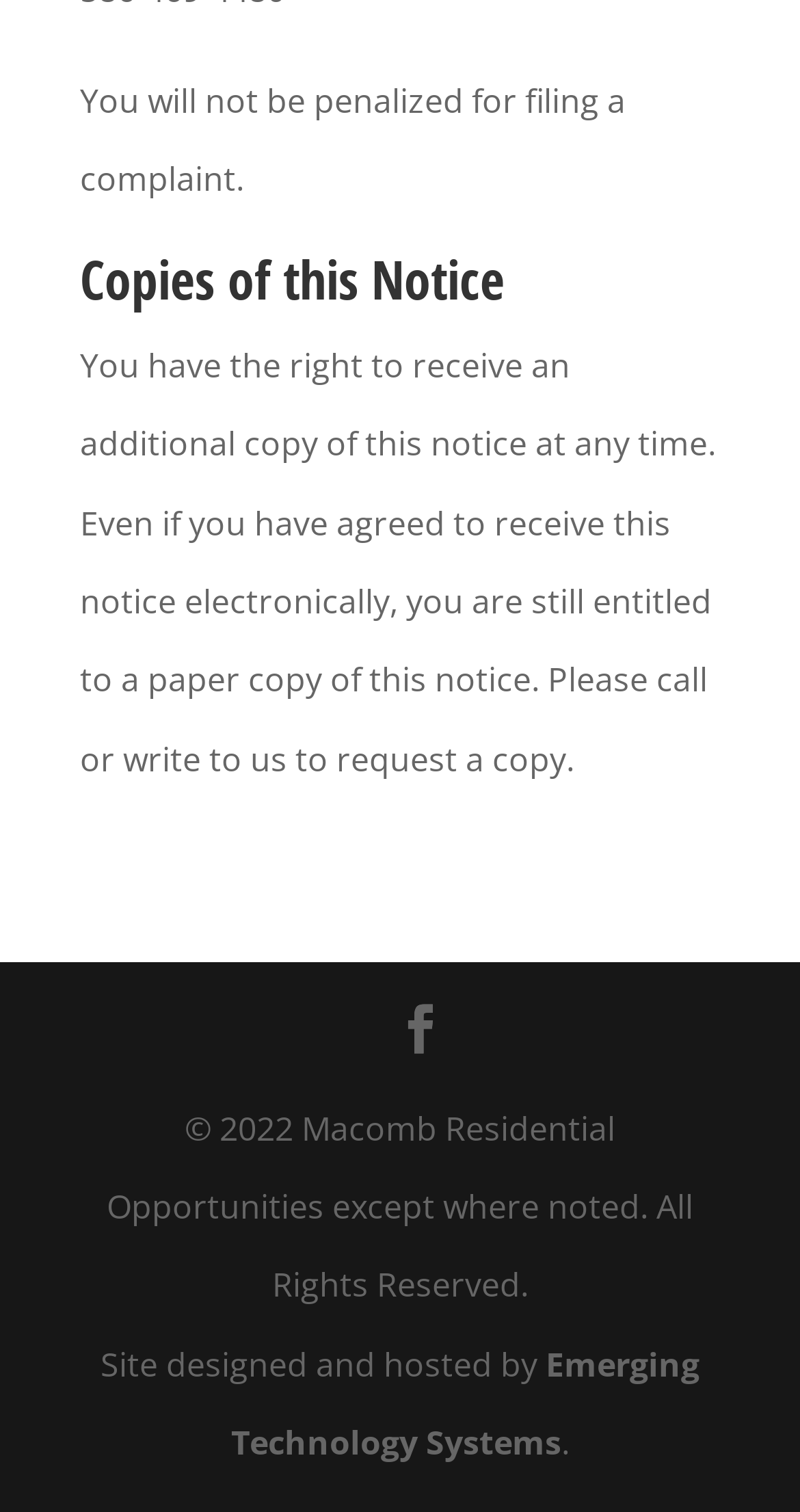What is the purpose of filing a complaint?
Using the image as a reference, answer with just one word or a short phrase.

No penalty